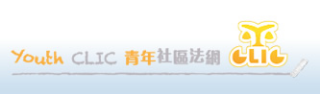What languages are used in the logo design?
Using the visual information, answer the question in a single word or phrase.

English and Chinese